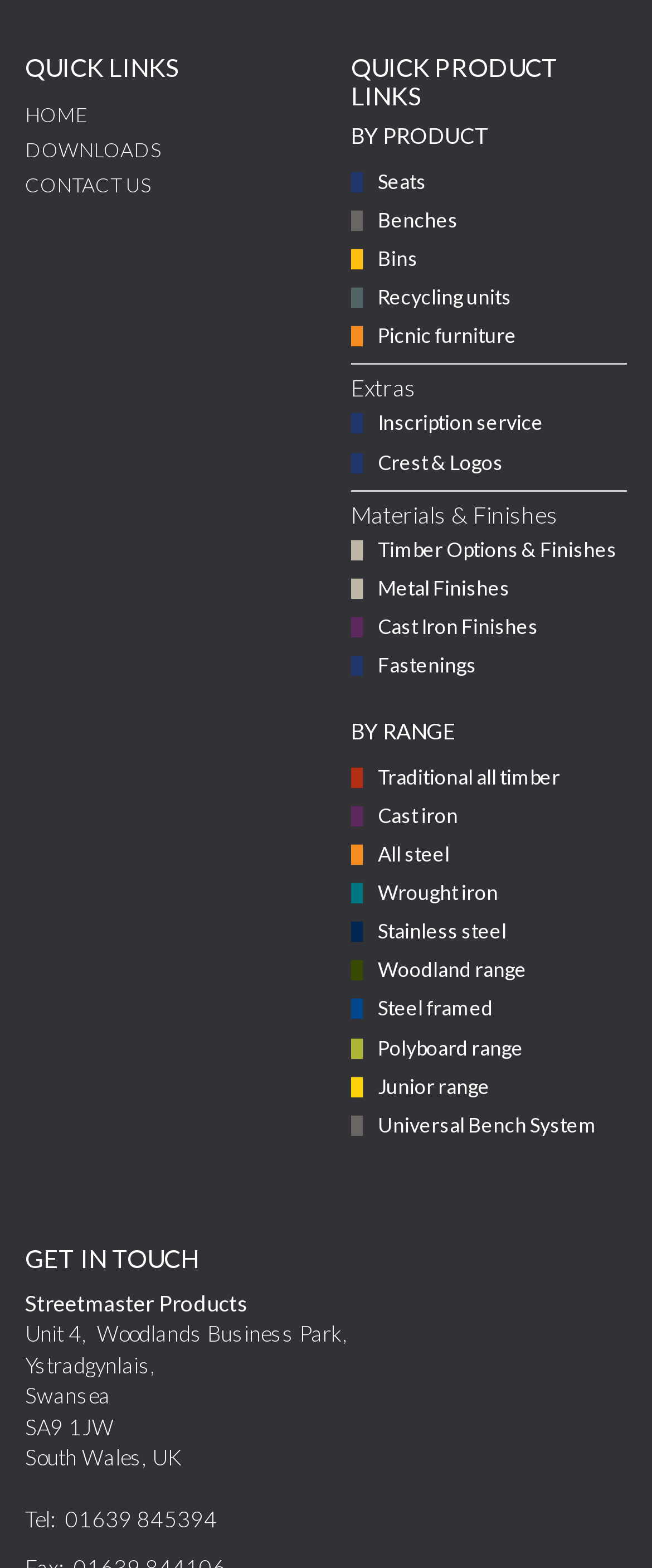Could you find the bounding box coordinates of the clickable area to complete this instruction: "View 'DOWNLOADS'"?

[0.038, 0.084, 0.462, 0.107]